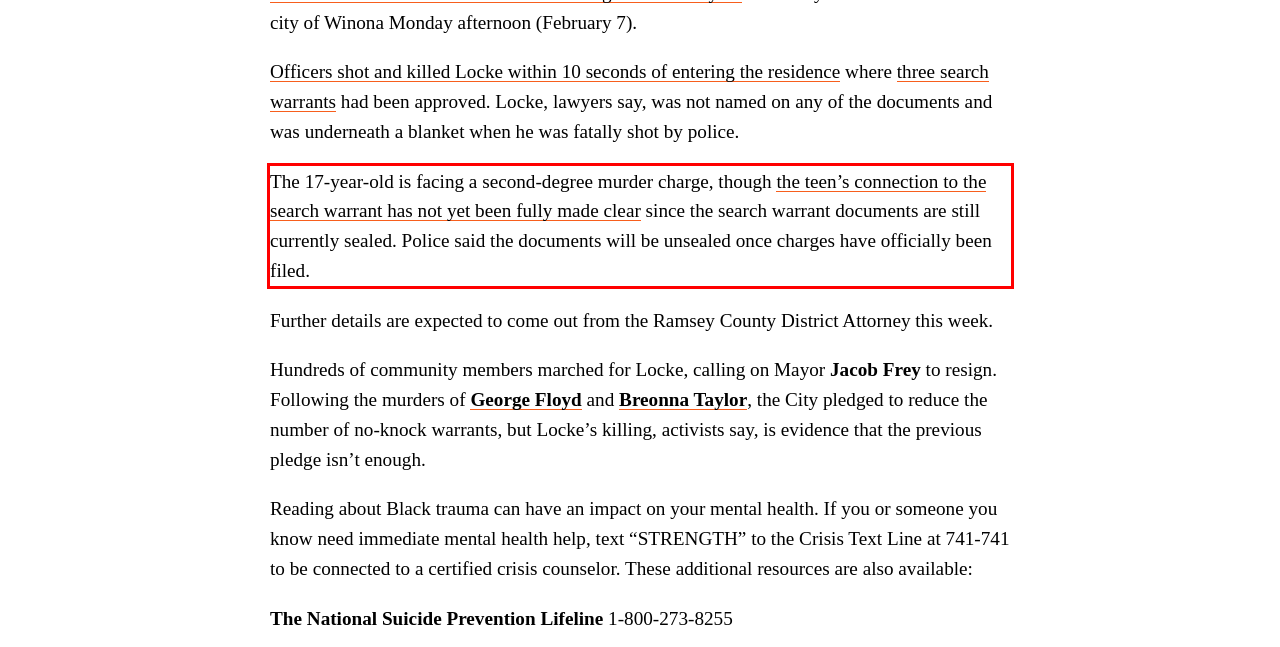Please look at the webpage screenshot and extract the text enclosed by the red bounding box.

The 17-year-old is facing a second-degree murder charge, though the teen’s connection to the search warrant has not yet been fully made clear since the search warrant documents are still currently sealed. Police said the documents will be unsealed once charges have officially been filed.